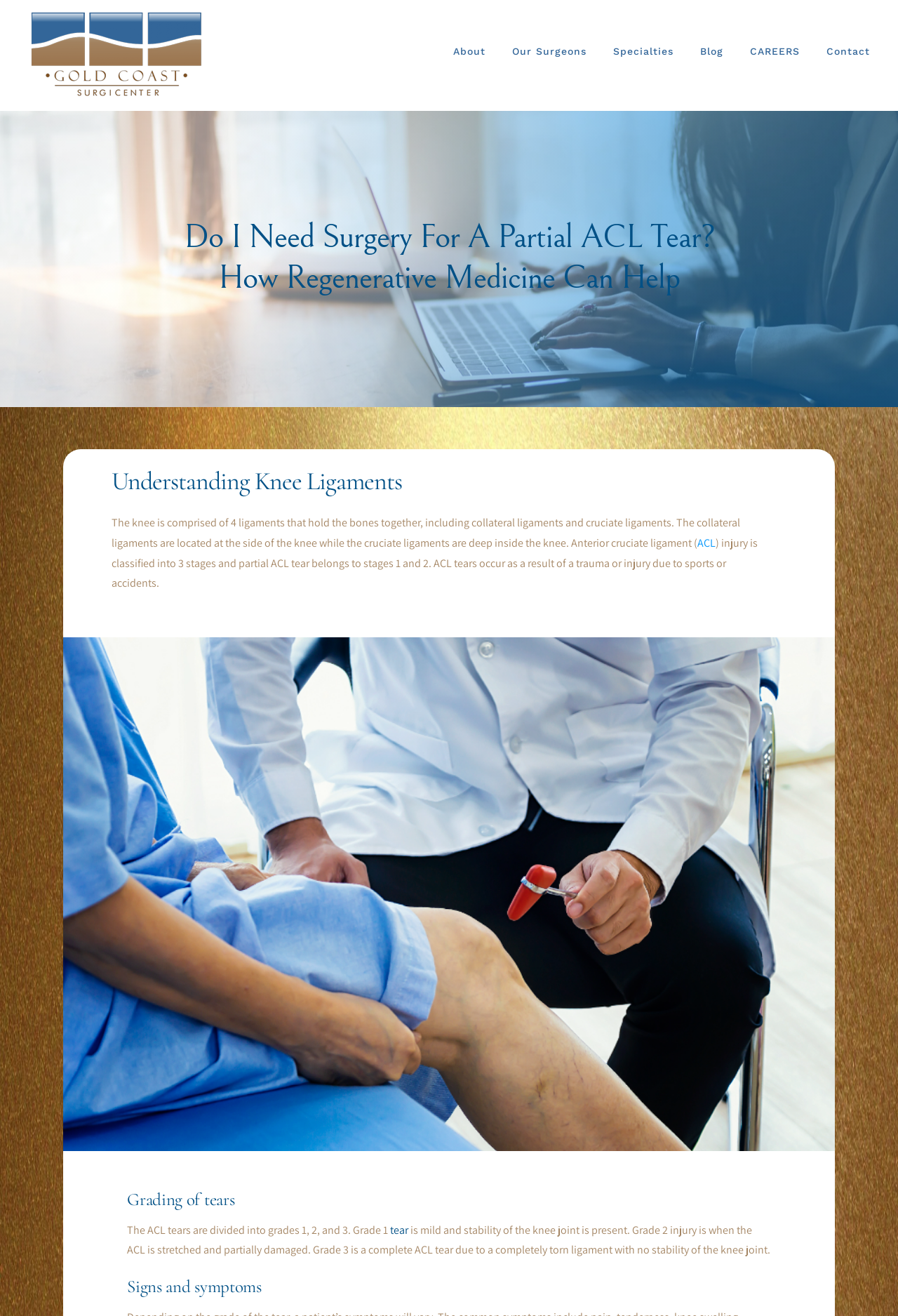Given the element description: "Go to Top", predict the bounding box coordinates of the UI element it refers to, using four float numbers between 0 and 1, i.e., [left, top, right, bottom].

[0.48, 0.643, 0.514, 0.667]